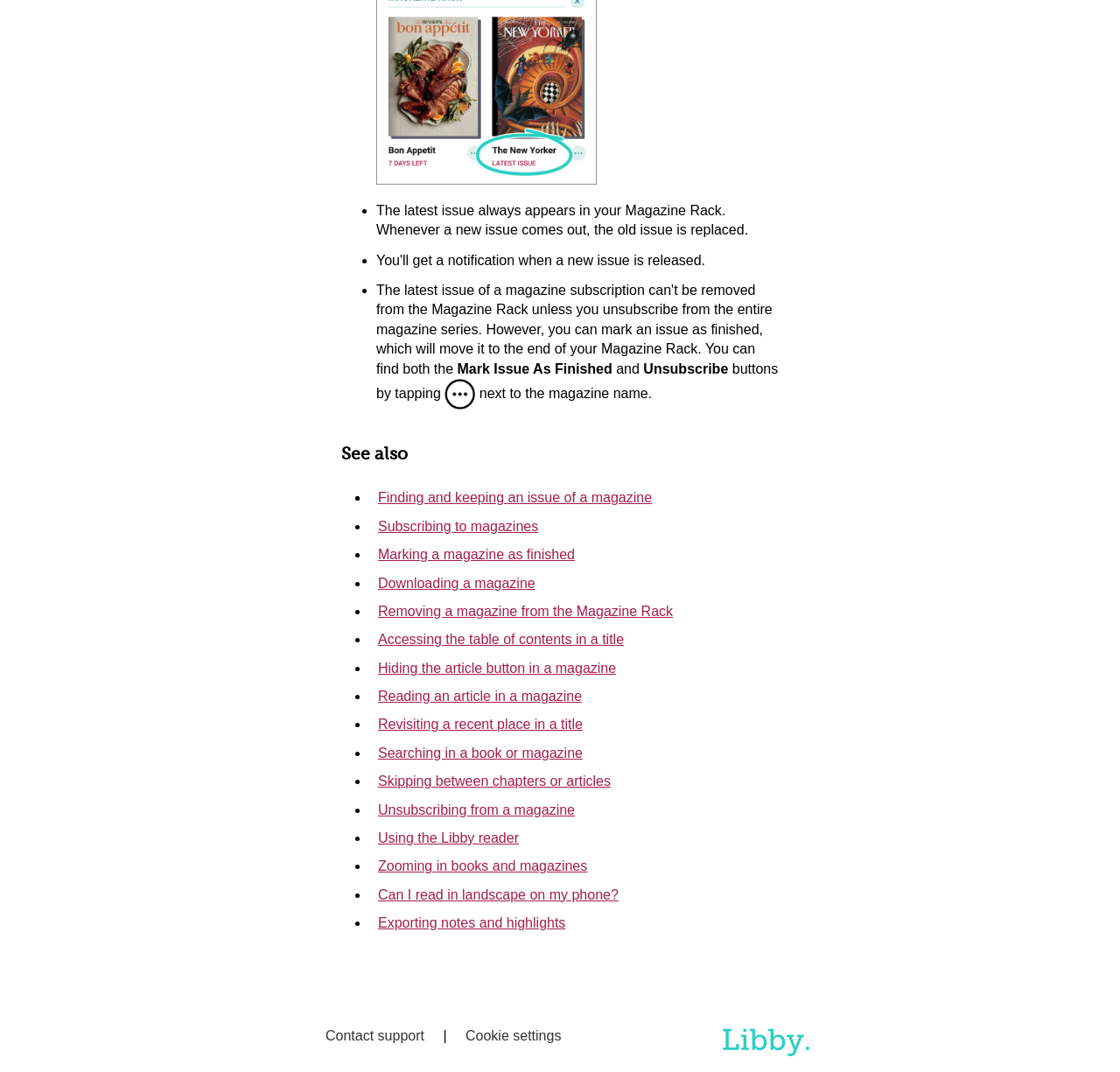Kindly determine the bounding box coordinates for the clickable area to achieve the given instruction: "Check the calendar".

None